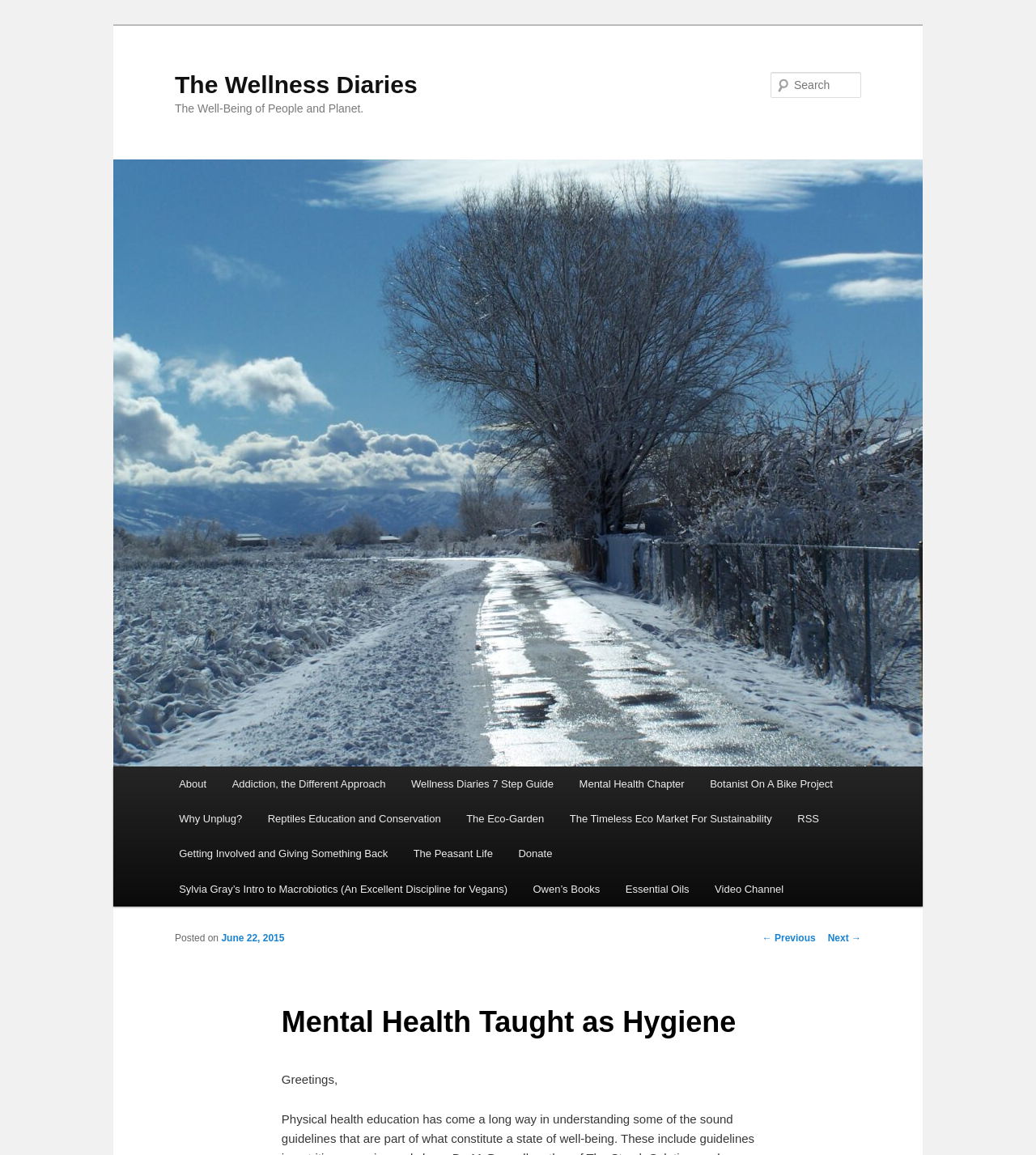Please identify the coordinates of the bounding box for the clickable region that will accomplish this instruction: "Add to wishlist".

None